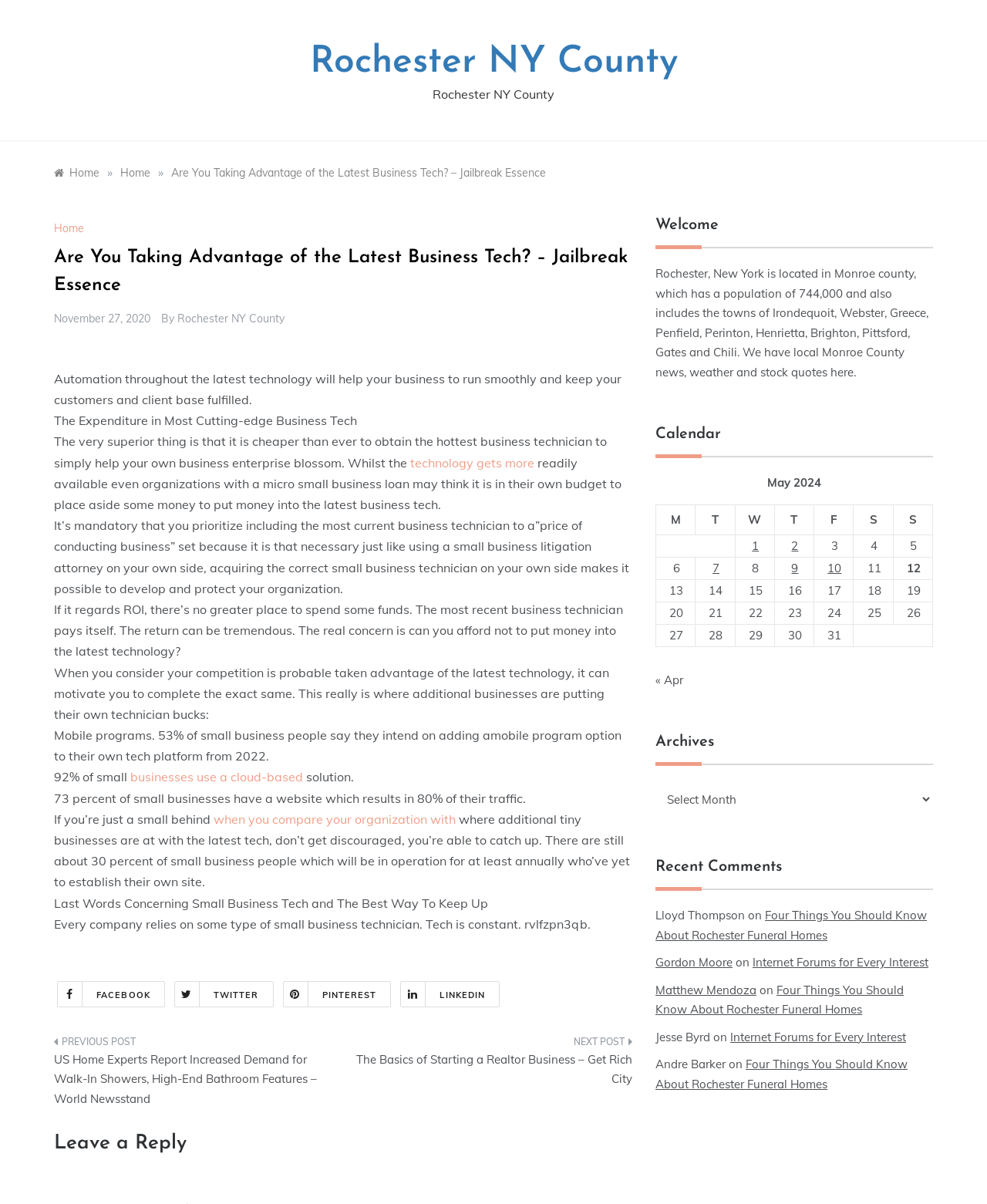What is the topic of the article?
Answer the question with a detailed and thorough explanation.

I found the answer by reading the headings and static texts throughout the webpage, which suggest that the topic of the article is the importance of latest business technology and how it can help businesses to run smoothly and keep customers and client base fulfilled.